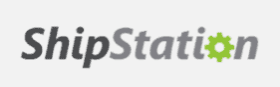What does the green gear icon symbolize?
Answer the question in a detailed and comprehensive manner.

The question asks about the meaning of the green gear icon in the logo. The caption states that the green gear icon symbolizes efficiency and automation in shipping operations, which aligns with ShipStation's mission to simplify logistics.